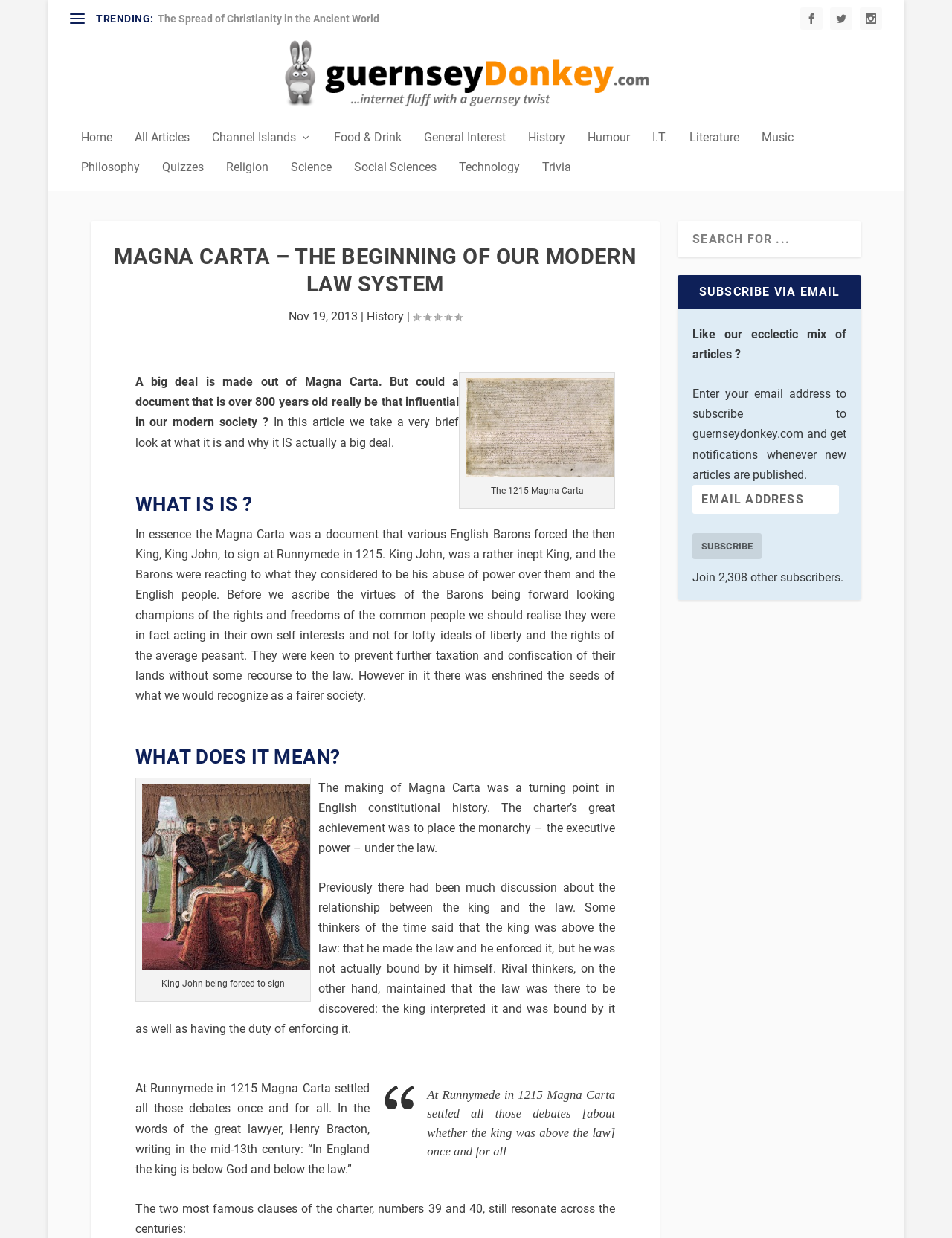Please examine the image and answer the question with a detailed explanation:
When was the Magna Carta signed?

The Magna Carta was signed in 1215, as mentioned in the article, specifically at Runnymede in 1215.